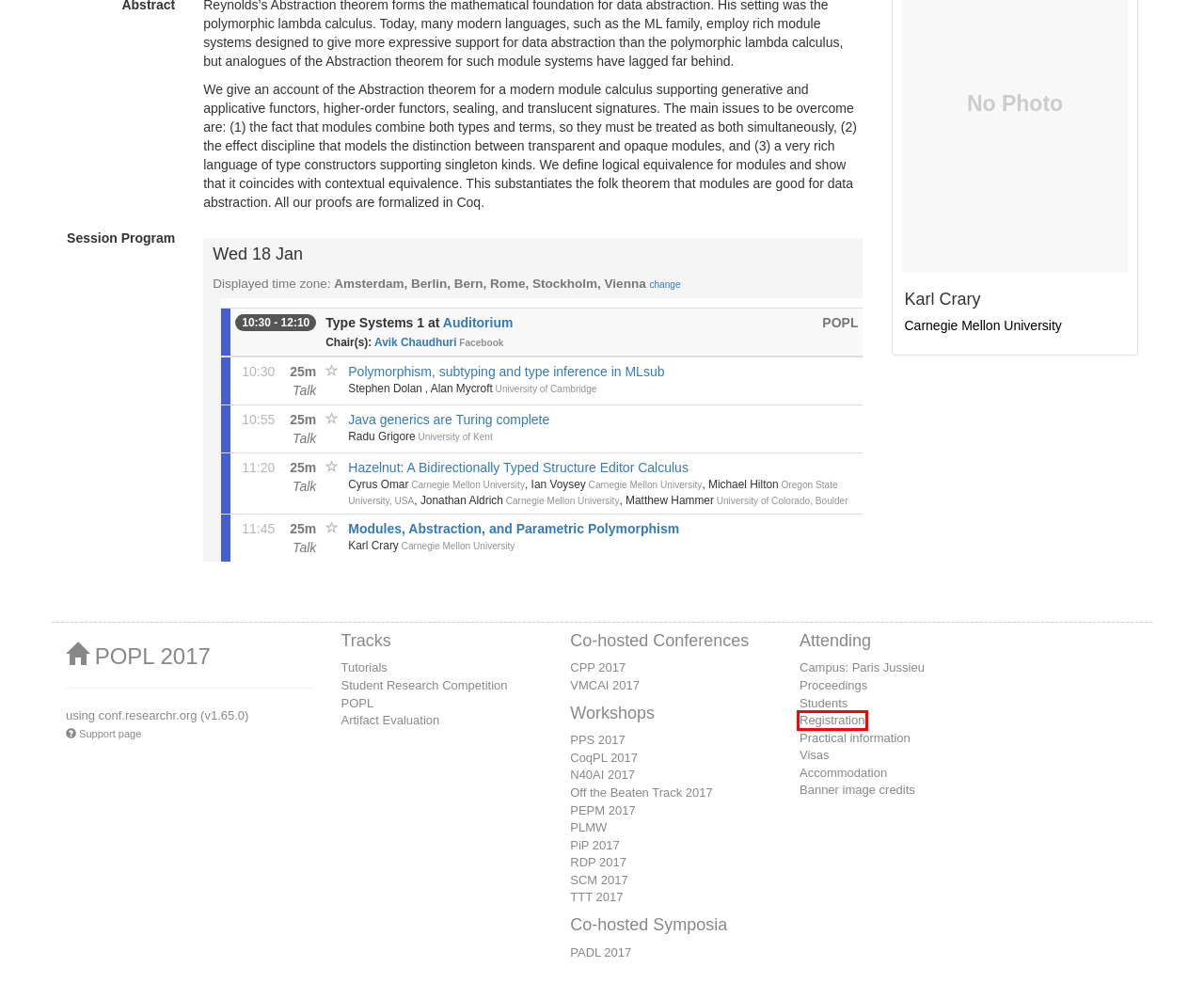Given a screenshot of a webpage with a red bounding box highlighting a UI element, choose the description that best corresponds to the new webpage after clicking the element within the red bounding box. Here are your options:
A. conf.researchr.org conference management system -
B. PiP 2017 - POPL 2017
C. Jonathan Aldrich - POPL 2017
D. Ian Voysey - POPL 2017
E. VMCAI 2017
F. PLMW - Programming Languages Mentoring Workshop - POPL 2017
G. Conf.researchr.org Support -
H. Registration - POPL 2017

H